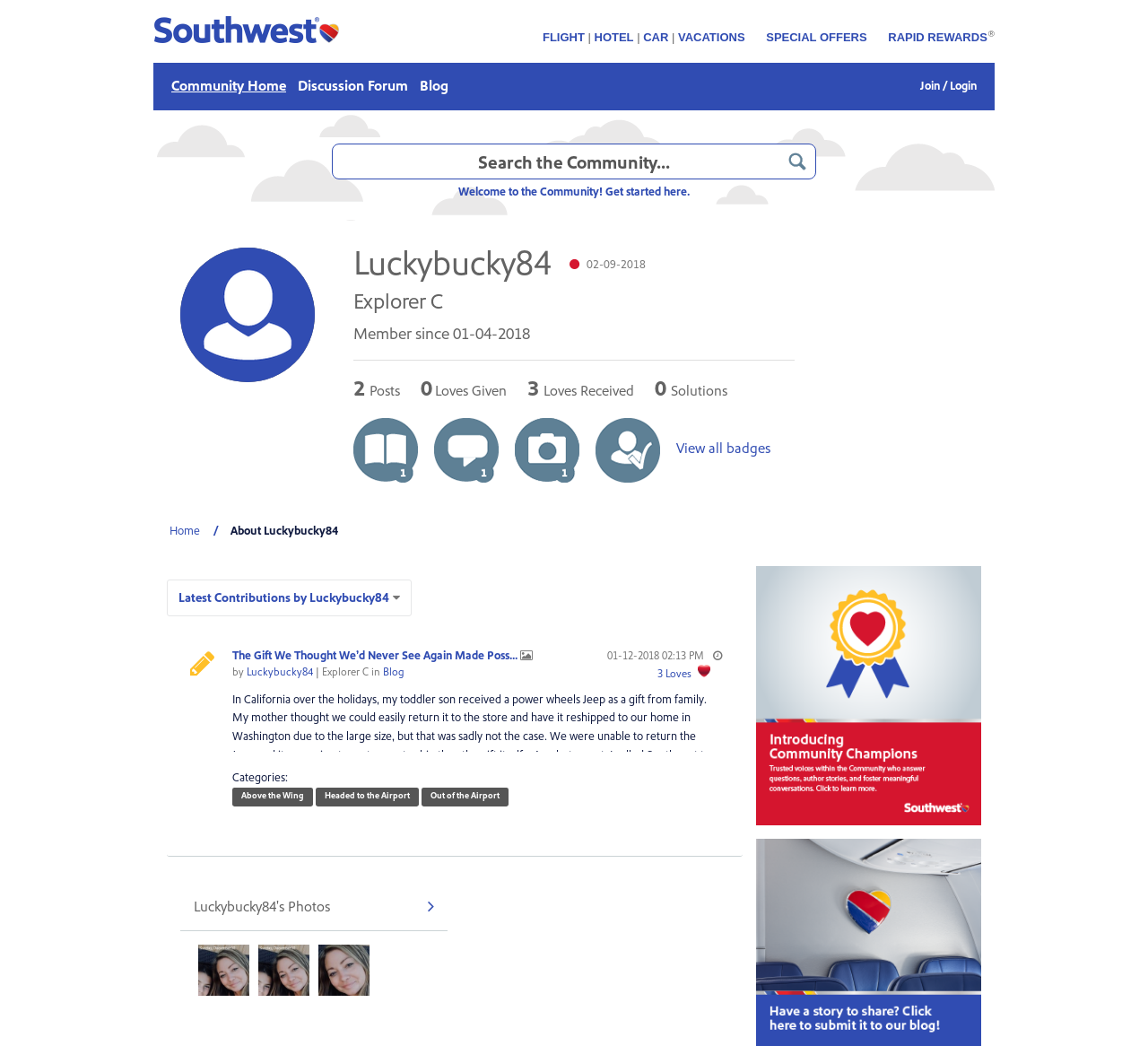What is the category of the blog post?
Based on the screenshot, answer the question with a single word or phrase.

Above the Wing